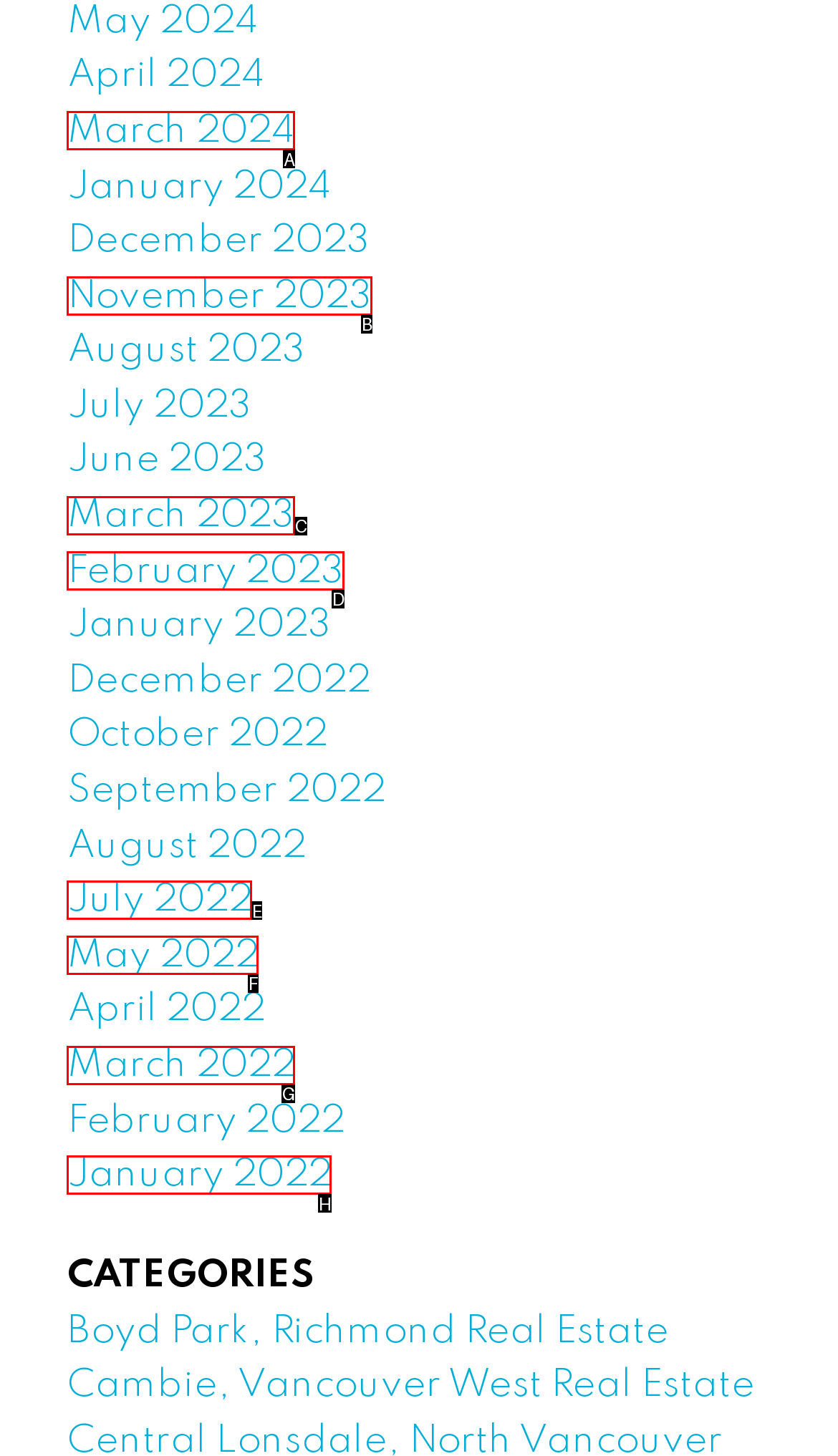With the provided description: March 2022, select the most suitable HTML element. Respond with the letter of the selected option.

G